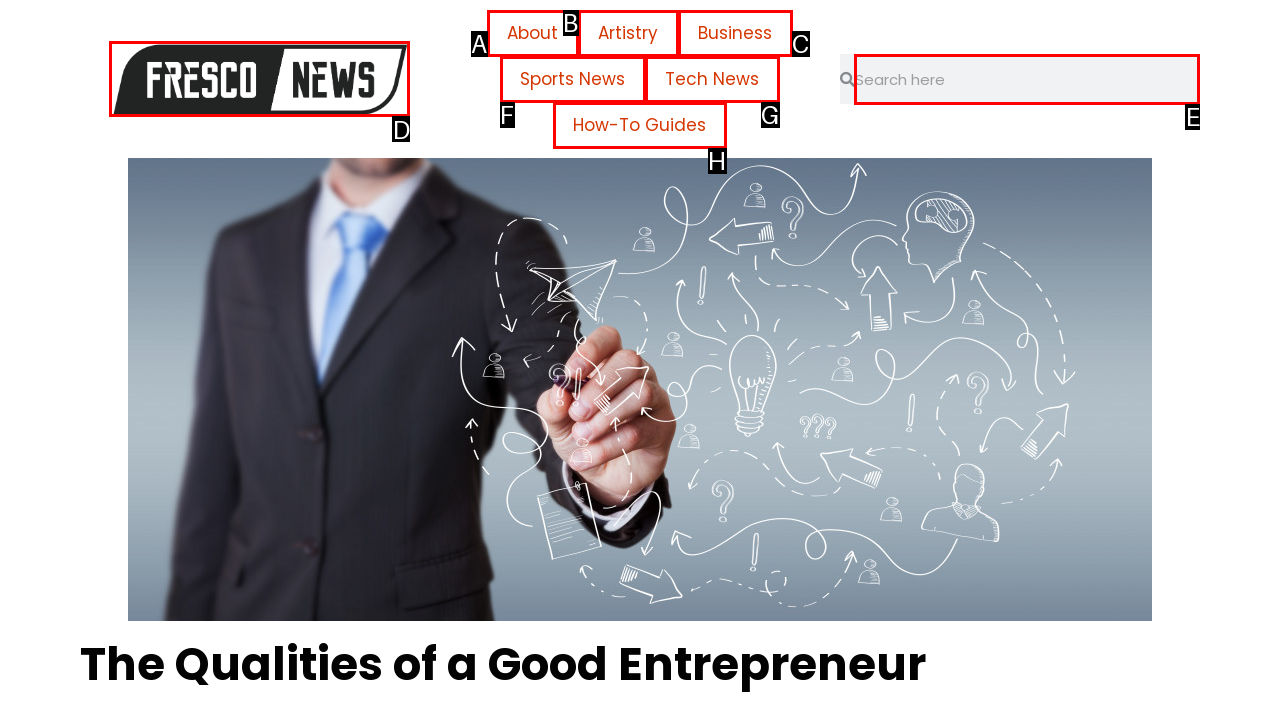Select the letter of the HTML element that best fits the description: About
Answer with the corresponding letter from the provided choices.

A